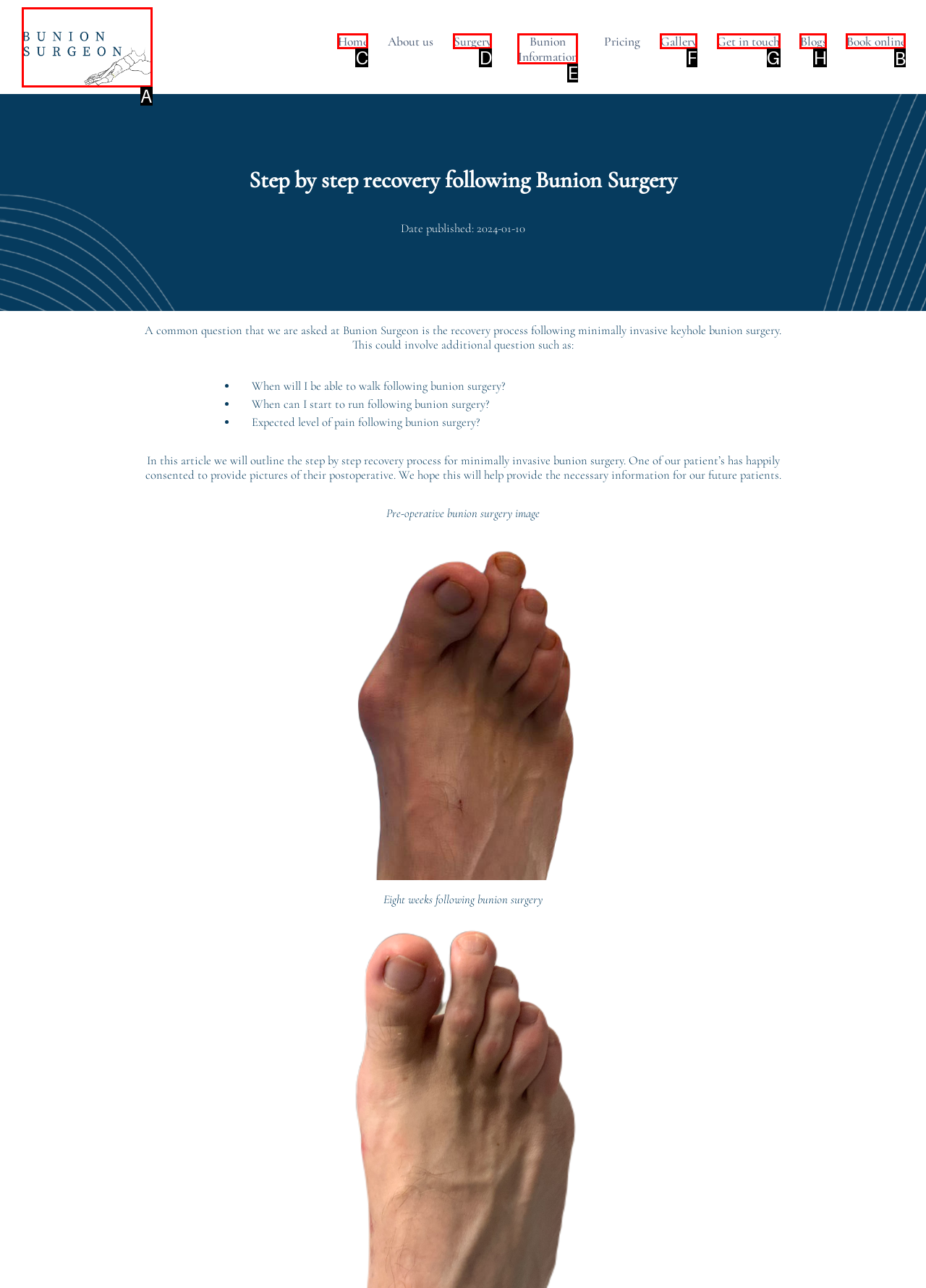Tell me which one HTML element I should click to complete the following task: Click the 'Book online' button Answer with the option's letter from the given choices directly.

B